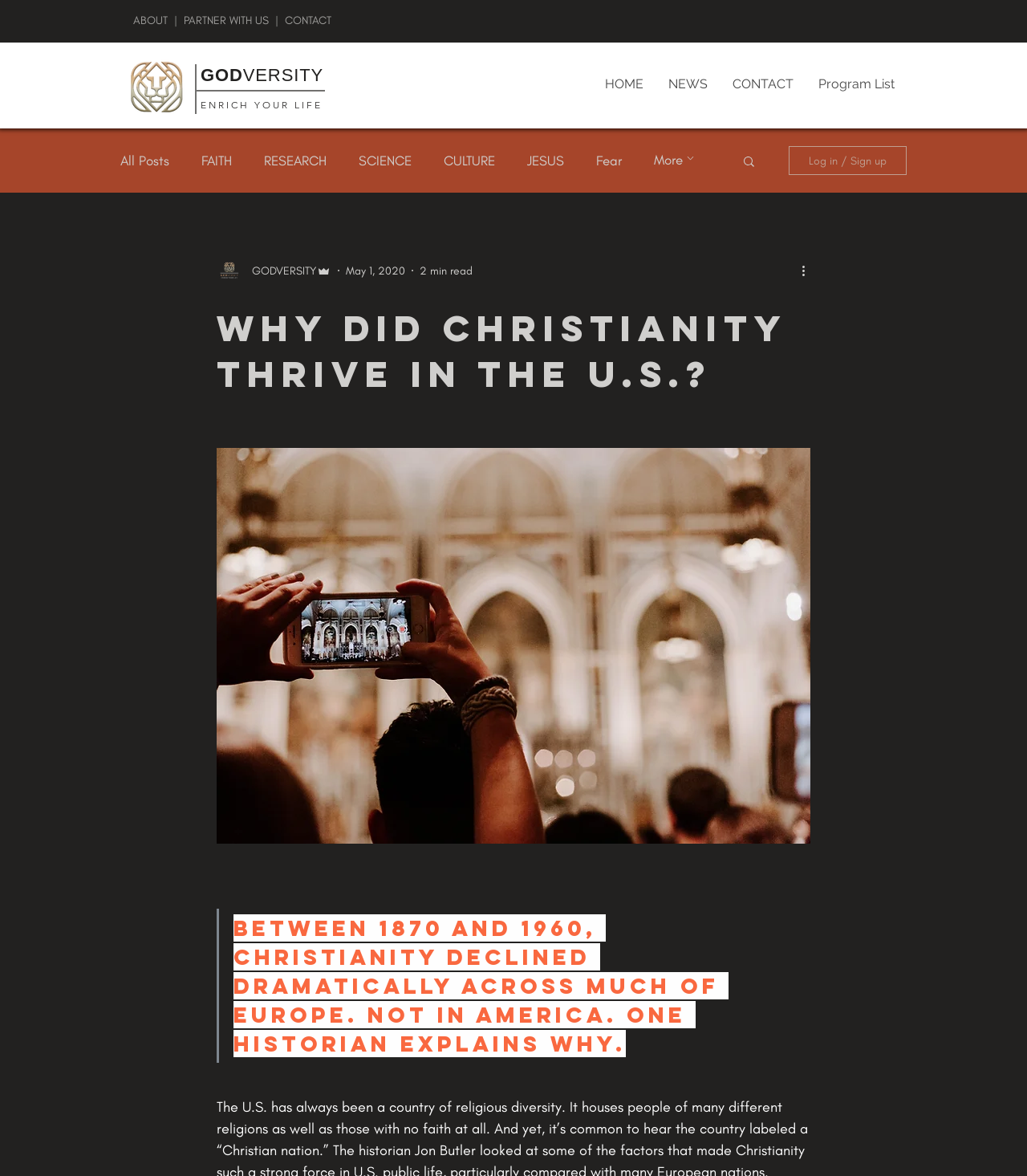From the webpage screenshot, predict the bounding box coordinates (top-left x, top-left y, bottom-right x, bottom-right y) for the UI element described here: aria-label="More actions"

[0.778, 0.222, 0.797, 0.238]